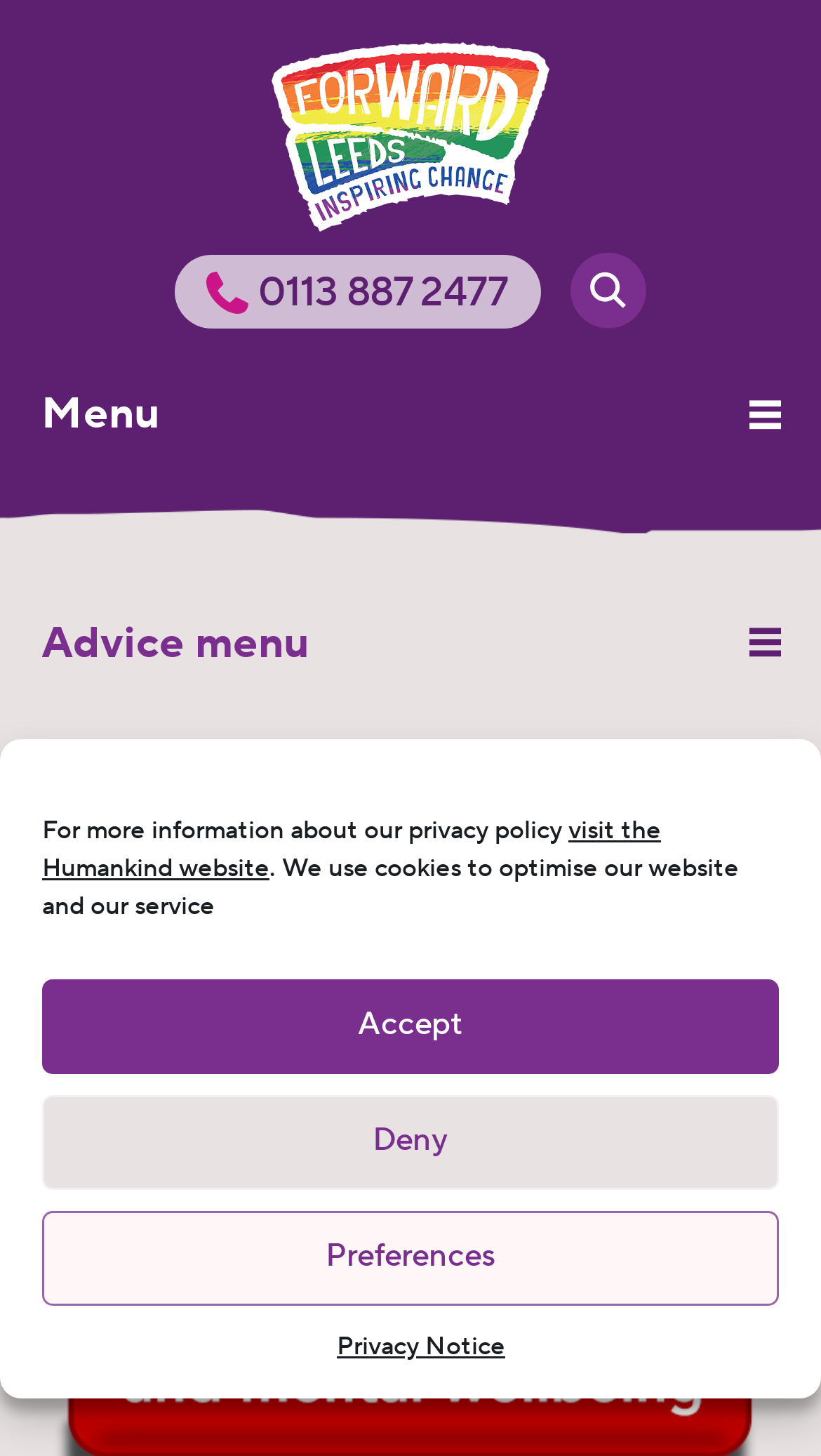Please locate and retrieve the main header text of the webpage.

Self-Recovery Tools and Resources